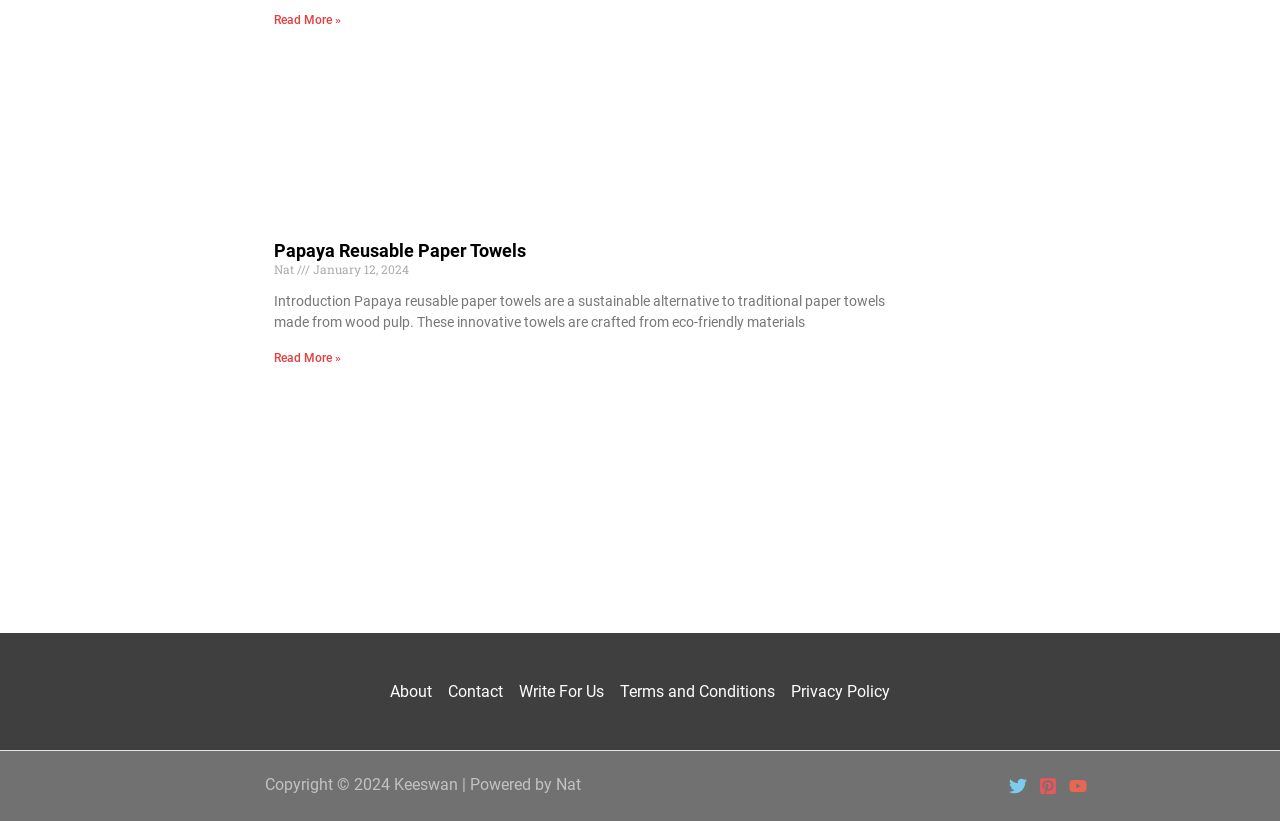Analyze the image and deliver a detailed answer to the question: Who is the author of the article?

I found the author's name 'Nat' by looking at the static text element next to the date 'January 12, 2024'.